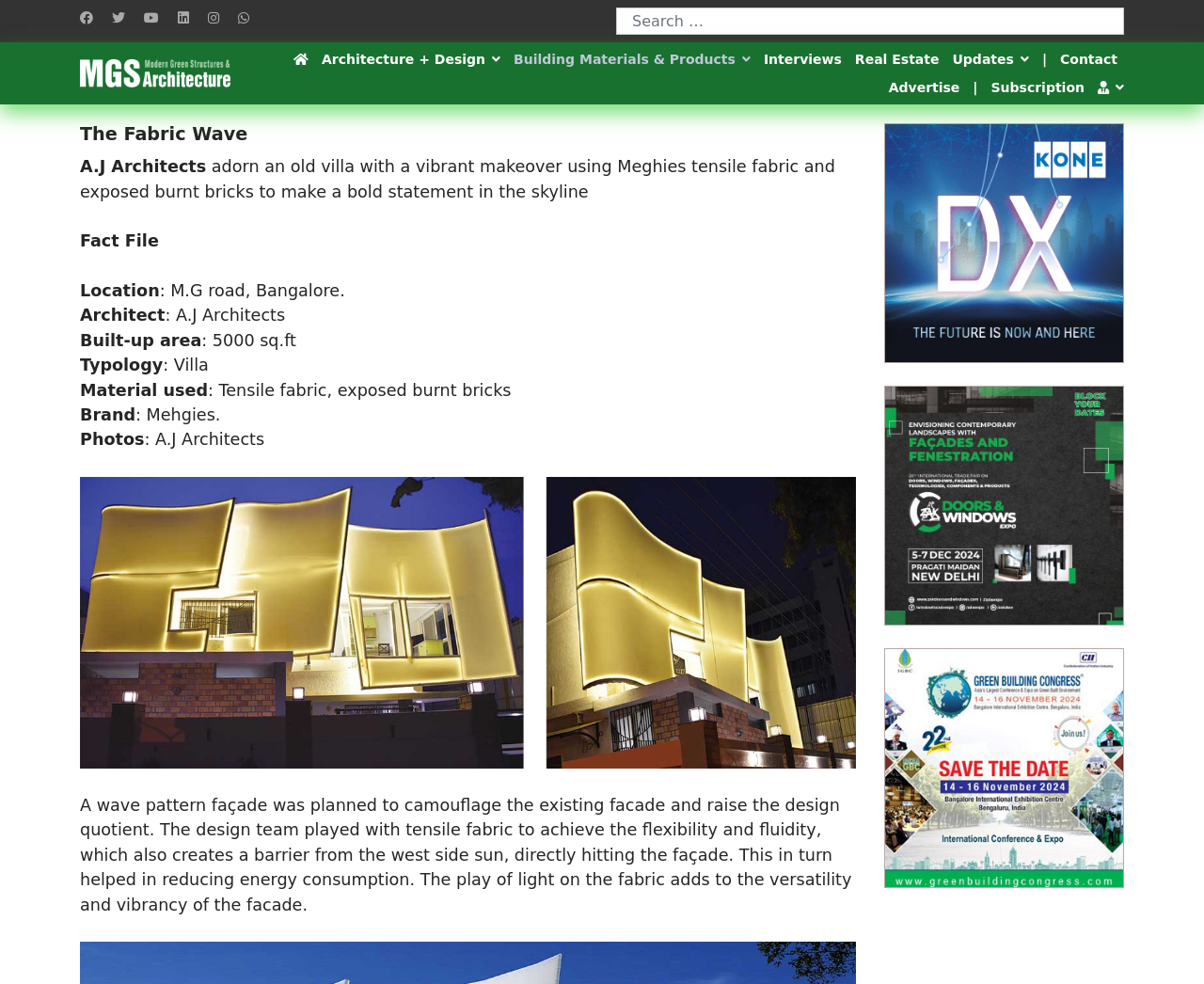Pinpoint the bounding box coordinates of the element you need to click to execute the following instruction: "Search for something". The bounding box should be represented by four float numbers between 0 and 1, in the format [left, top, right, bottom].

[0.512, 0.008, 0.934, 0.036]